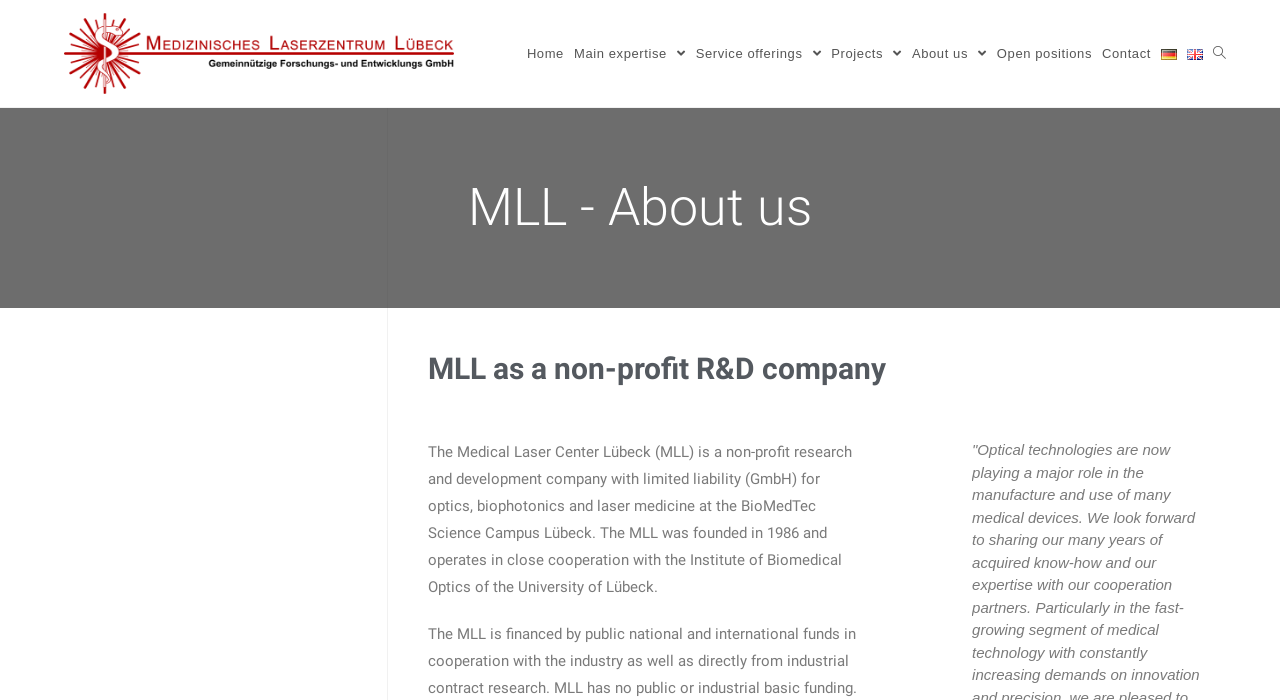How is MLL financed?
Give a thorough and detailed response to the question.

According to the webpage, MLL is financed by public national and international funds in cooperation with the industry as well as directly from industrial contract research.